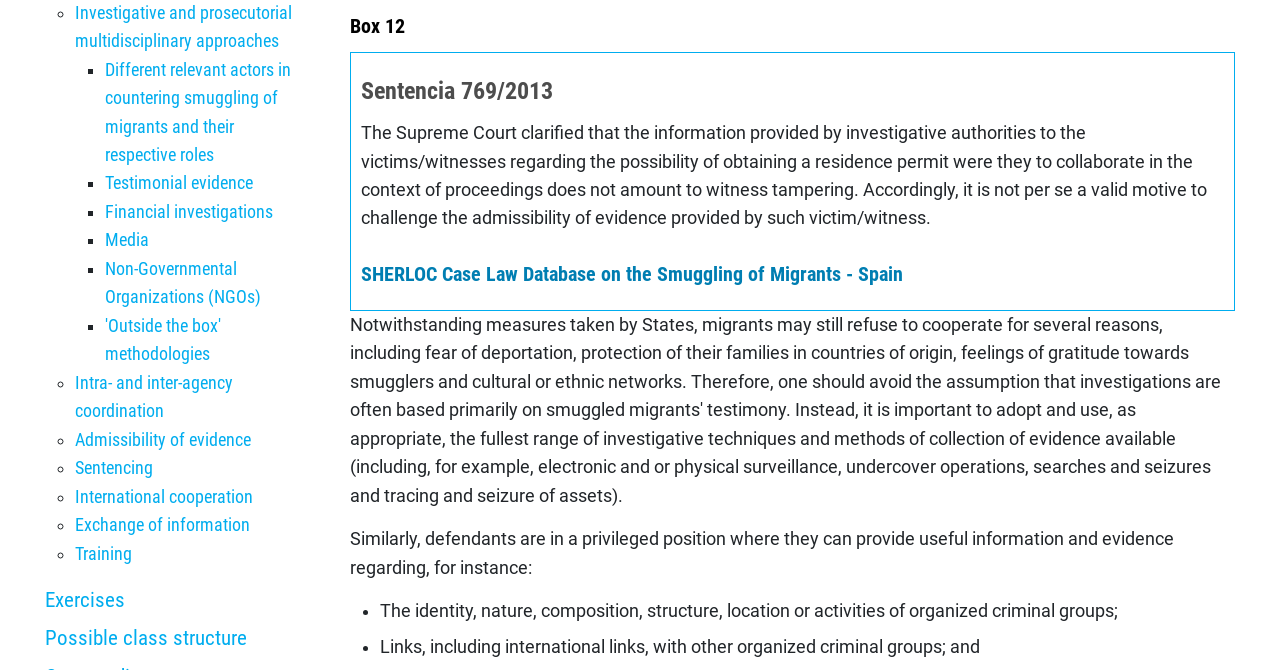Extract the bounding box for the UI element that matches this description: "Investigative and prosecutorial multidisciplinary approaches".

[0.059, 0.004, 0.228, 0.076]